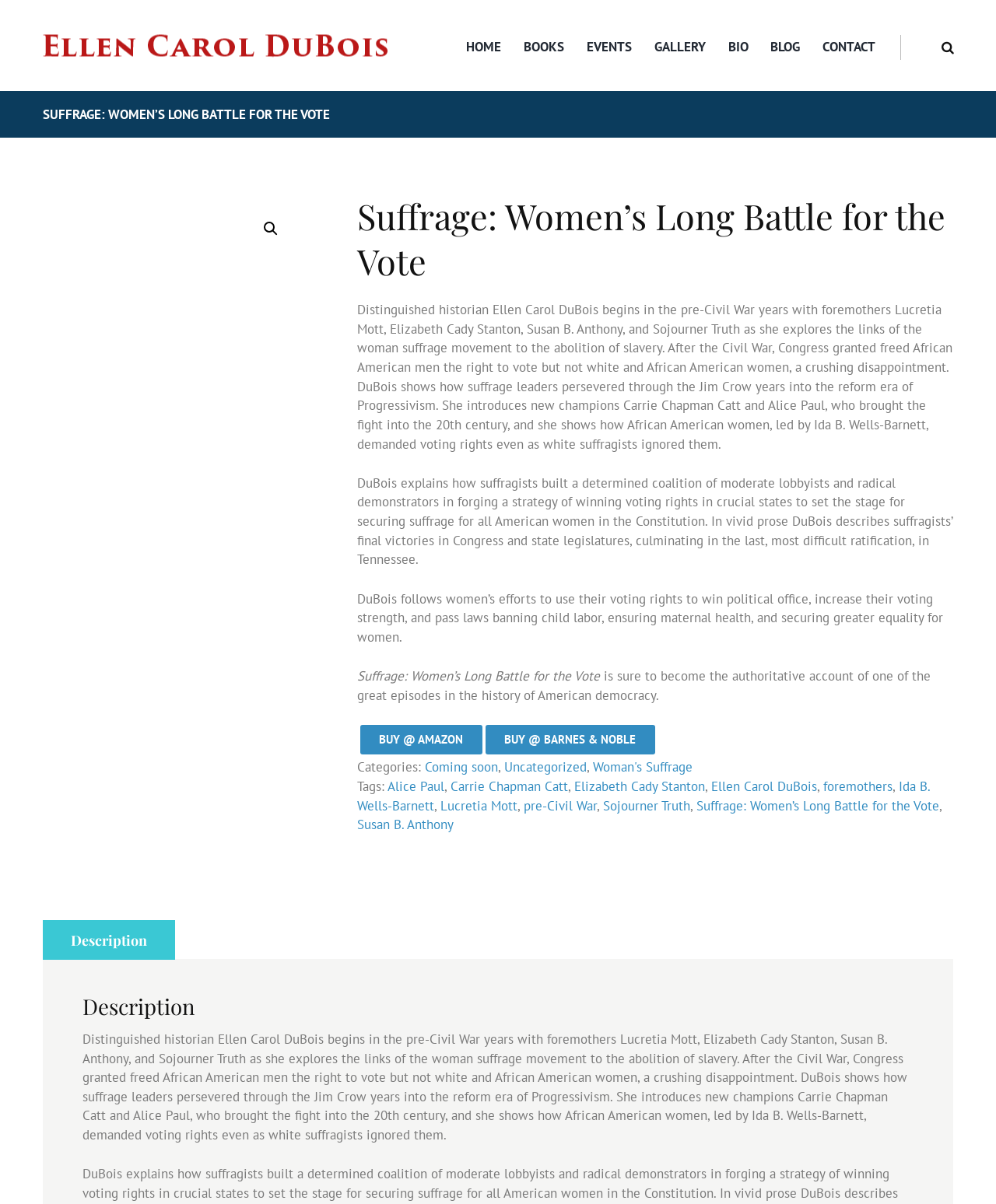Please identify the bounding box coordinates of the area that needs to be clicked to fulfill the following instruction: "Read the book description."

[0.358, 0.25, 0.956, 0.376]